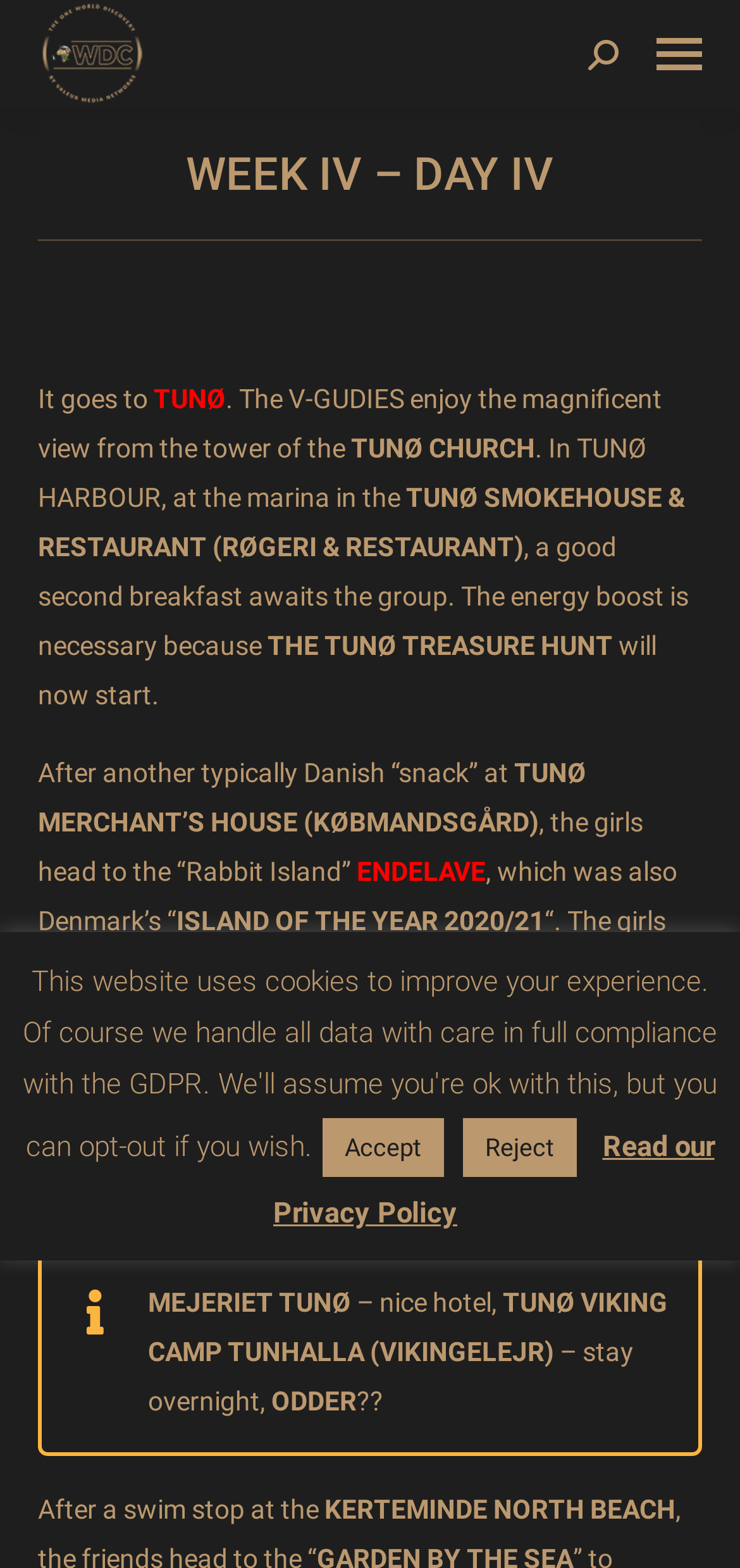Give a full account of the webpage's elements and their arrangement.

The webpage is about a travel blog, specifically Week IV - Day IV of a journey to One World Discovery. At the top right corner, there is a mobile menu icon and a search bar with a magnifying glass icon. Below the search bar, there is a link to the website's title, "ONE WORLD DISCOVERY", accompanied by an image of the same name.

The main content of the webpage is divided into sections. The first section has a heading "WEEK IV – DAY IV" and describes a journey to TUNØ, where the travelers visit the TUNØ CHURCH, TUNØ HARBOUR, and TUNØ SMOKEHOUSE & RESTAURANT. The text also mentions the TUNØ TREASURE HUNT and the group's visit to the TUNØ MERCHANT’S HOUSE.

The next section describes the travelers' visit to ENDELAVE, also known as the "Rabbit Island", which was Denmark's "ISLAND OF THE YEAR 2020/21". The group learns about the island's community and visits the ENDELAVE KRO, a hotel and restaurant.

The webpage also has a section titled "SIDE STORIES" which lists additional attractions and accommodations, including MEJERIET TUNØ, TUNØ VIKING CAMP TUNHALLA, and ODDER.

At the bottom of the webpage, there is a link to "Go to Top" and a button to "Accept" or "Reject" something, likely related to the website's privacy policy, which can be read by clicking on the provided link.